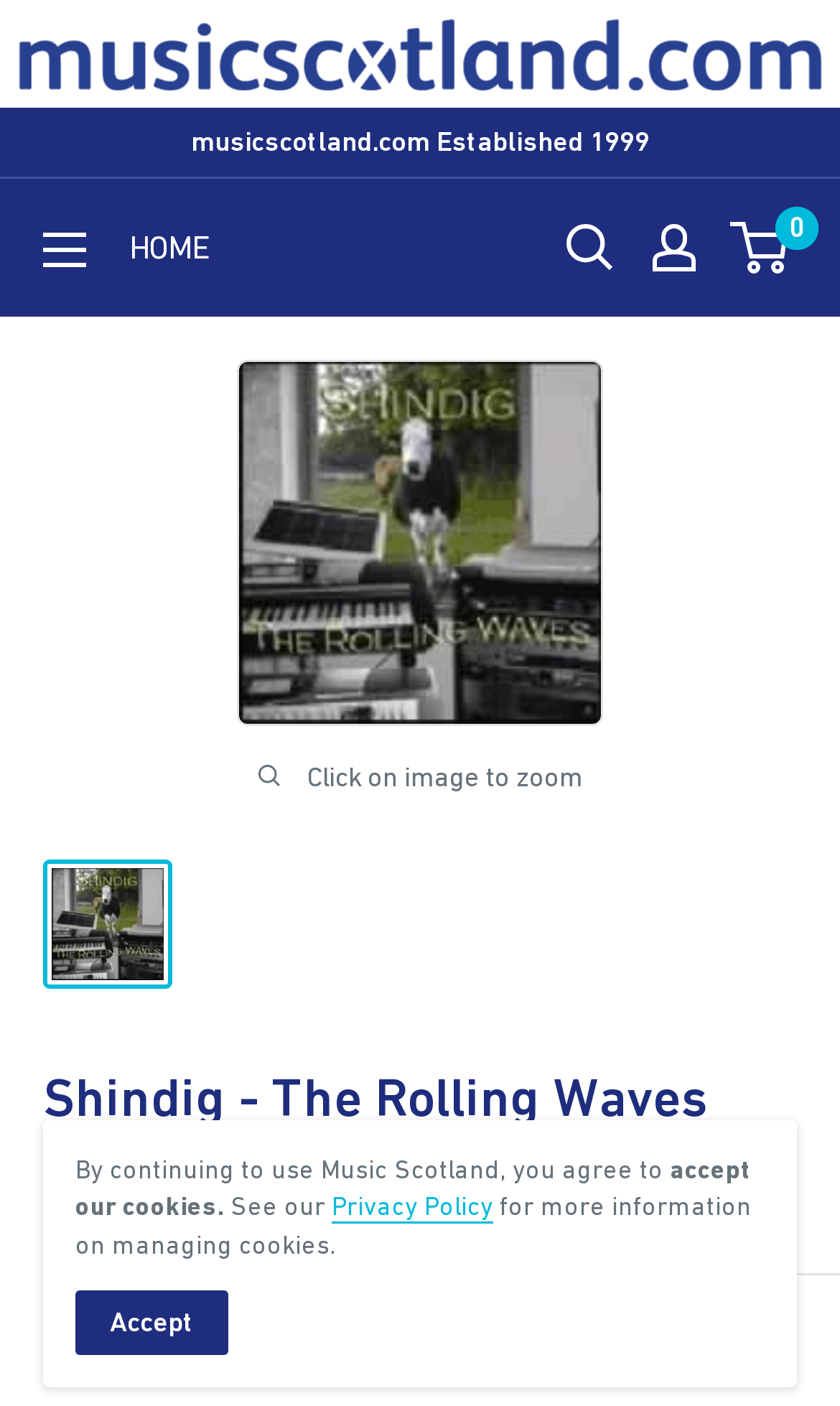Please identify the bounding box coordinates of the element's region that needs to be clicked to fulfill the following instruction: "View Abby's profile". The bounding box coordinates should consist of four float numbers between 0 and 1, i.e., [left, top, right, bottom].

None